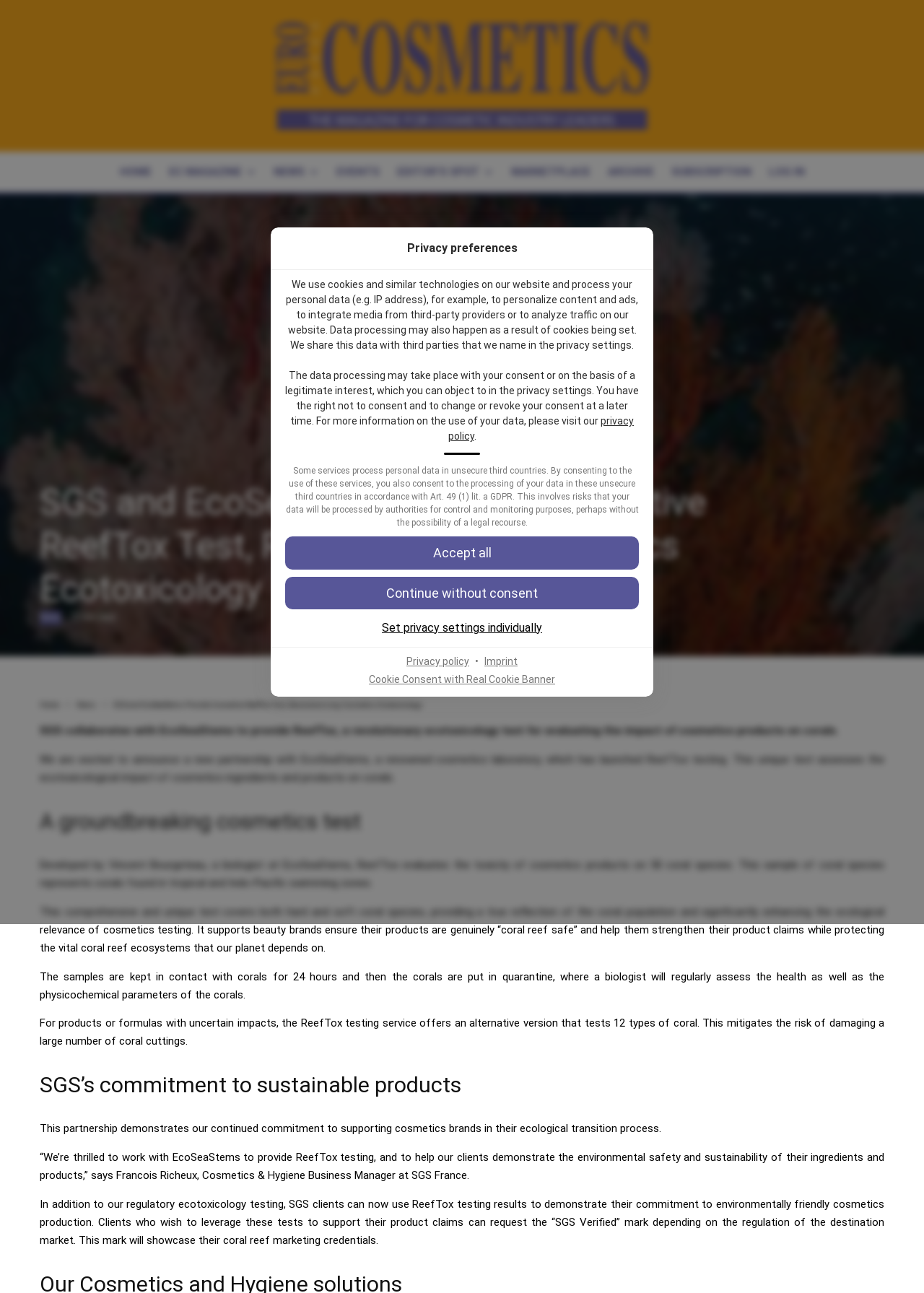Using the given description, provide the bounding box coordinates formatted as (top-left x, top-left y, bottom-right x, bottom-right y), with all values being floating point numbers between 0 and 1. Description: Privacy Policy

[0.356, 0.669, 0.435, 0.68]